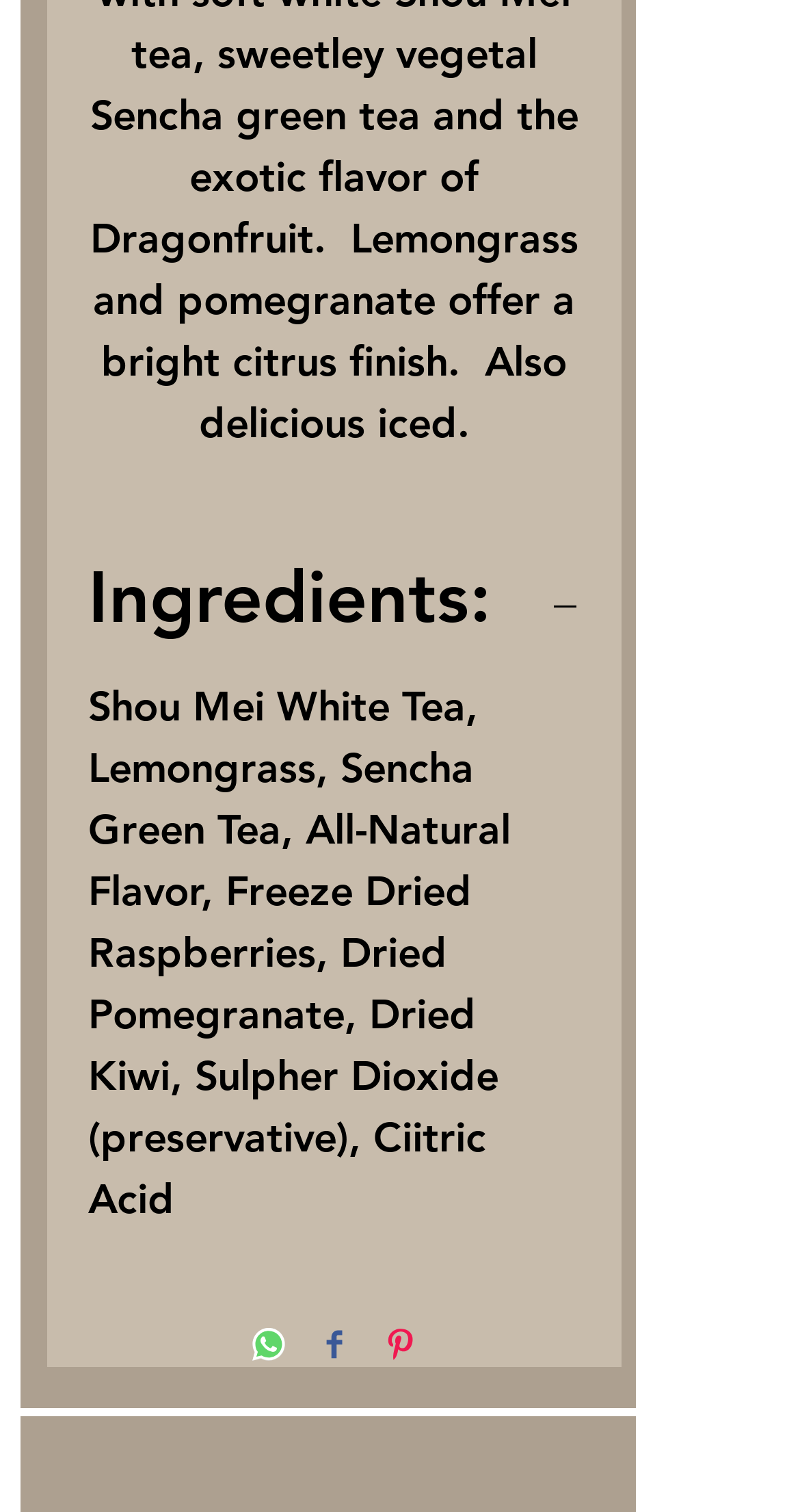Please respond in a single word or phrase: 
What is the purpose of the 'Social Bar' section?

To share on social media